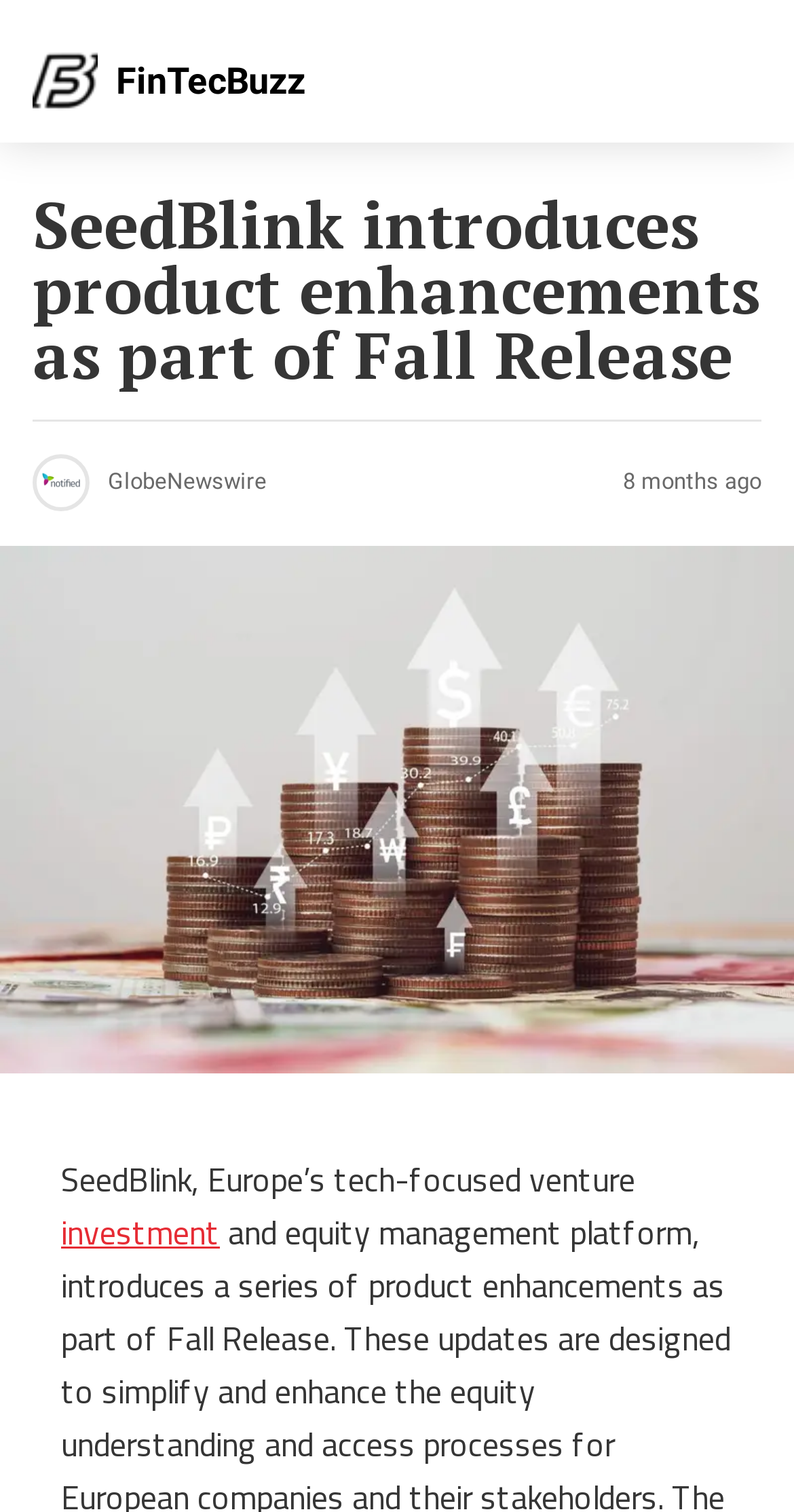Reply to the question with a brief word or phrase: What is SeedBlink focused on?

tech